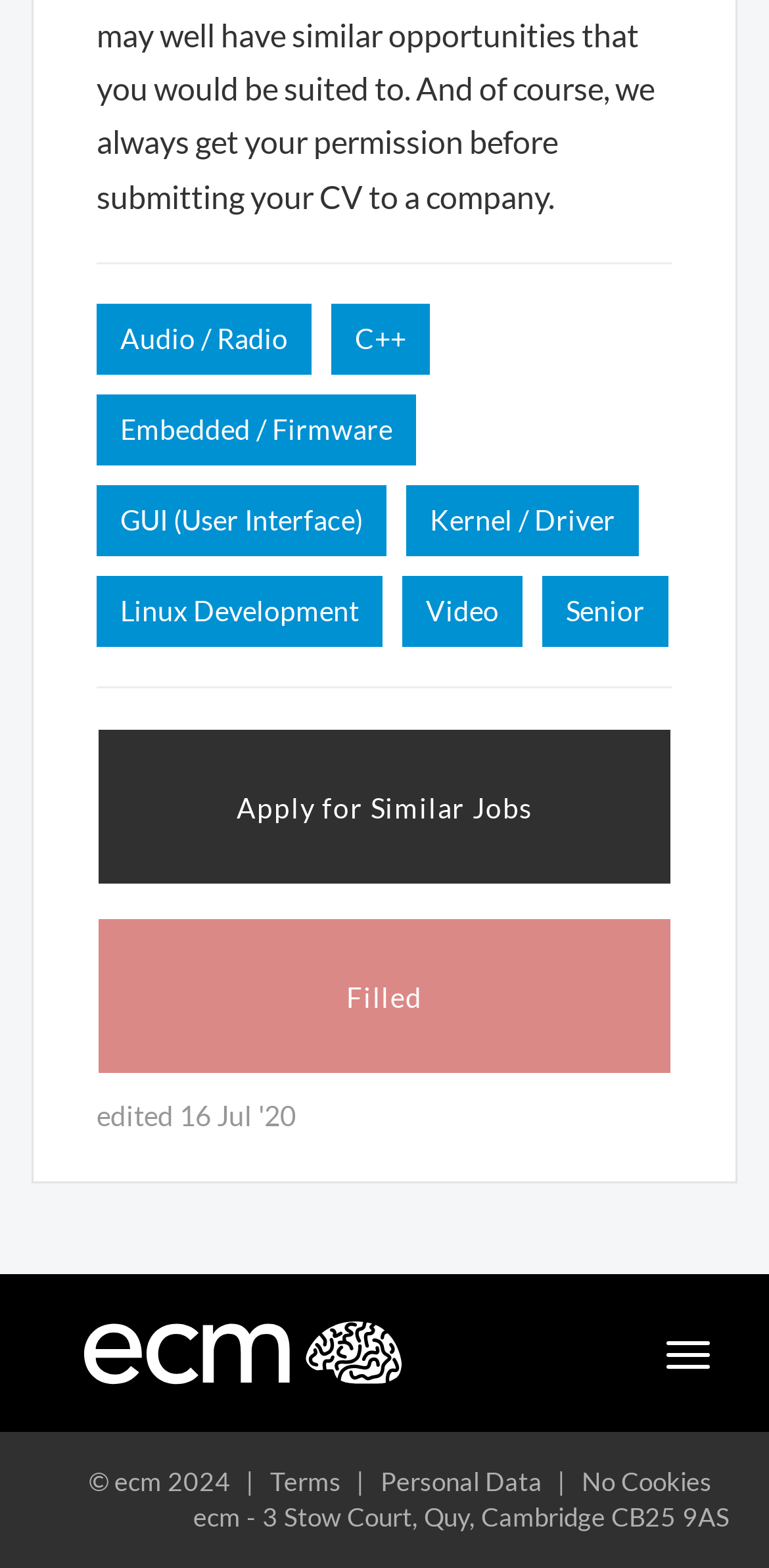Using the information in the image, give a comprehensive answer to the question: 
What is the company name?

The company name 'ecm' is mentioned in the footer of the webpage, along with the company's address.